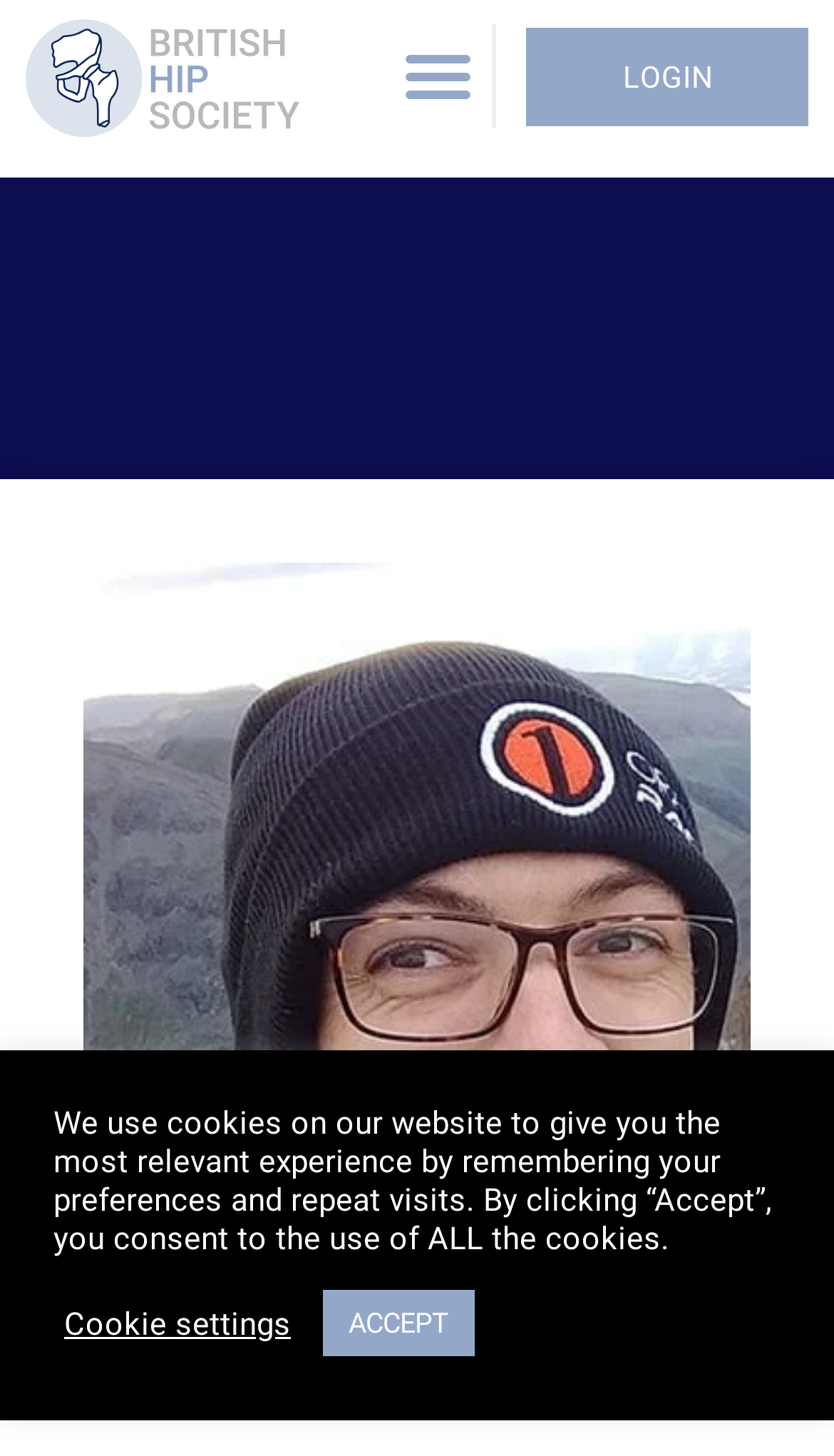What is the last option in the top section?
Please describe in detail the information shown in the image to answer the question.

The last option in the top section of the webpage is the 'LOGIN' link, which is located at the far right side of the top section.